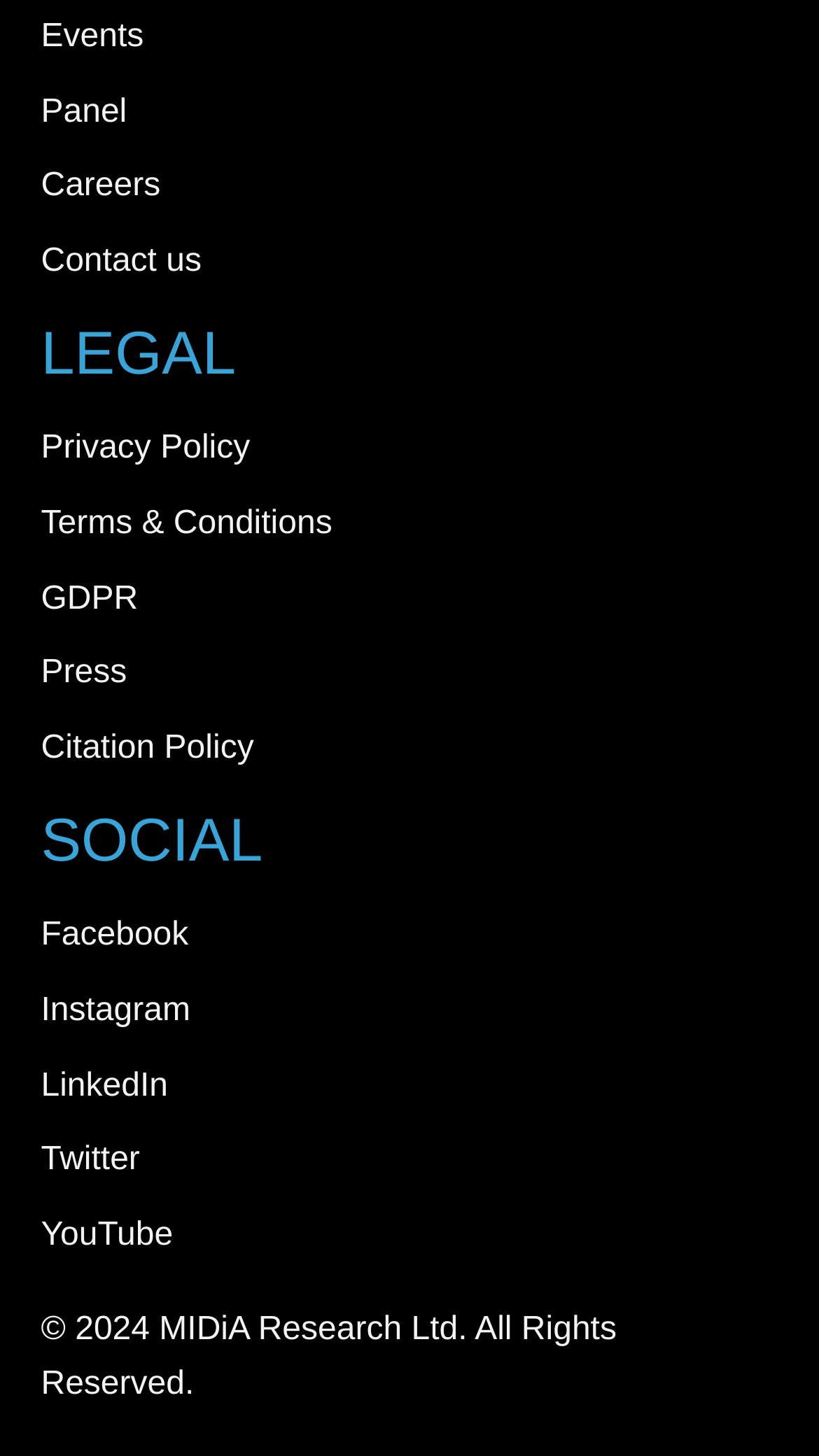Please identify the bounding box coordinates of the clickable region that I should interact with to perform the following instruction: "View Privacy Policy". The coordinates should be expressed as four float numbers between 0 and 1, i.e., [left, top, right, bottom].

[0.05, 0.29, 0.95, 0.327]